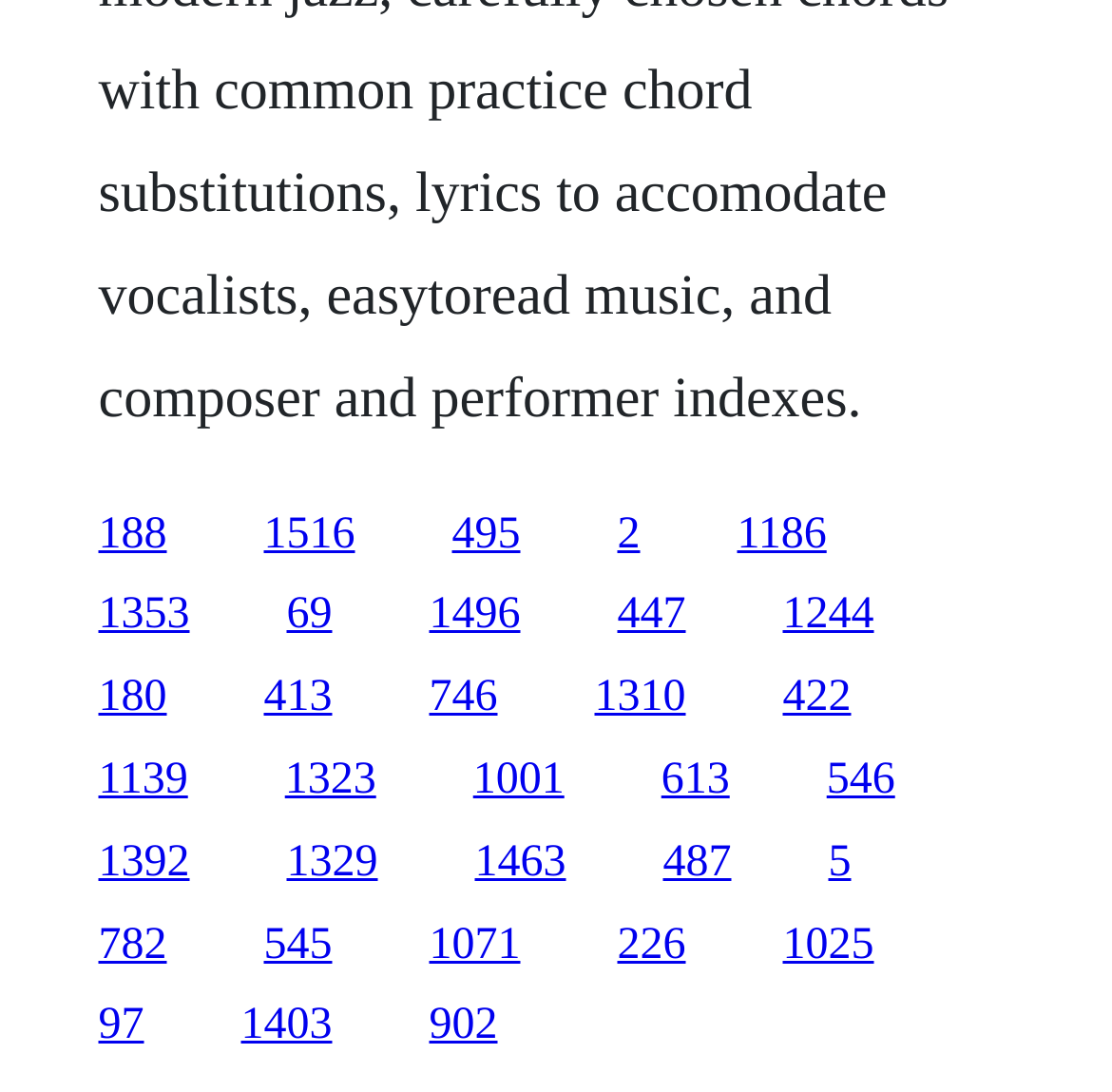Are there any links with similar vertical positions?
Please elaborate on the answer to the question with detailed information.

I compared the y1 and y2 coordinates of the link elements and found that many of them have similar values, indicating that they are vertically aligned. Therefore, there are links with similar vertical positions.